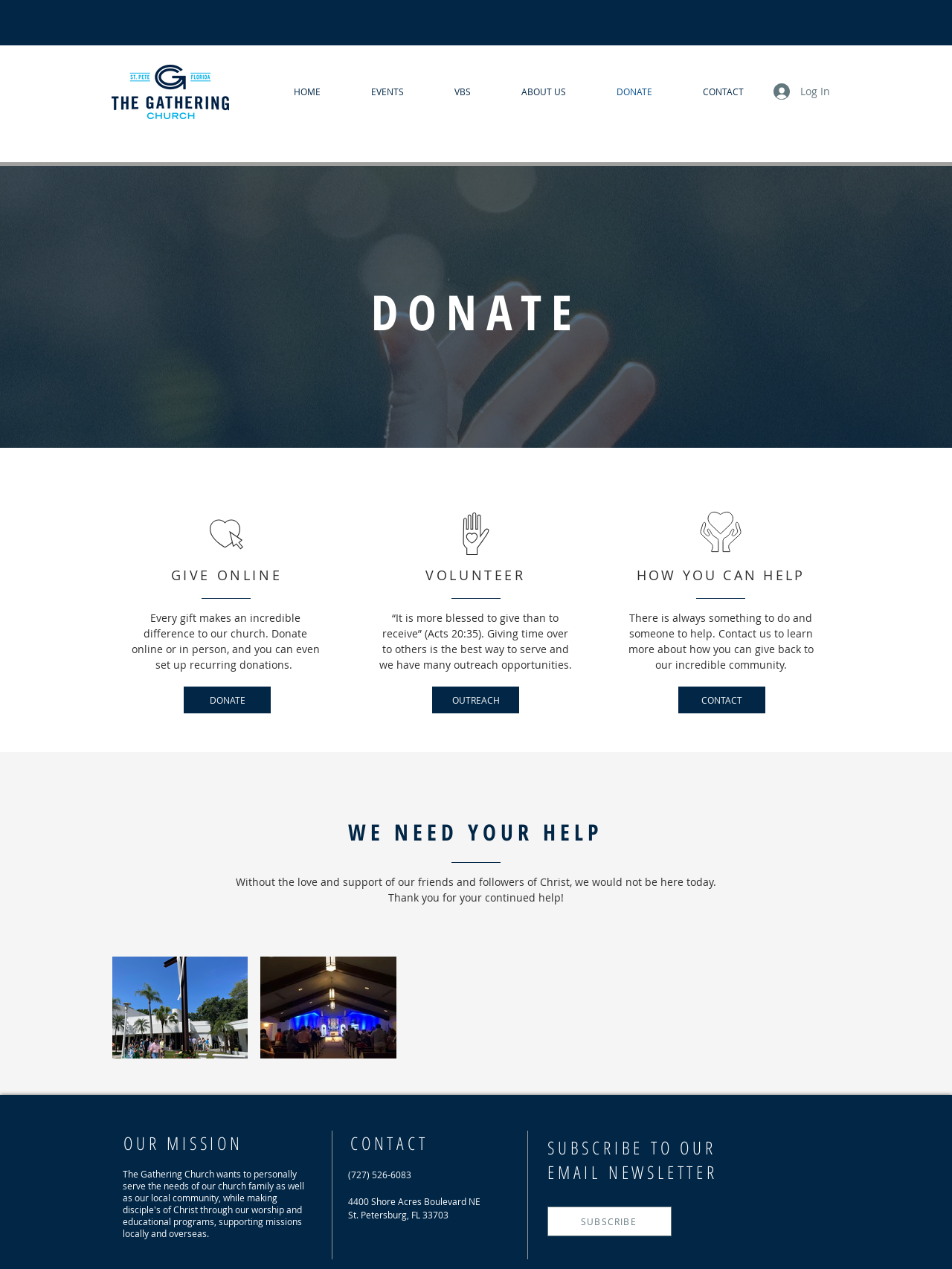Respond to the following question with a brief word or phrase:
What is the theme of the webpage?

Church and donations